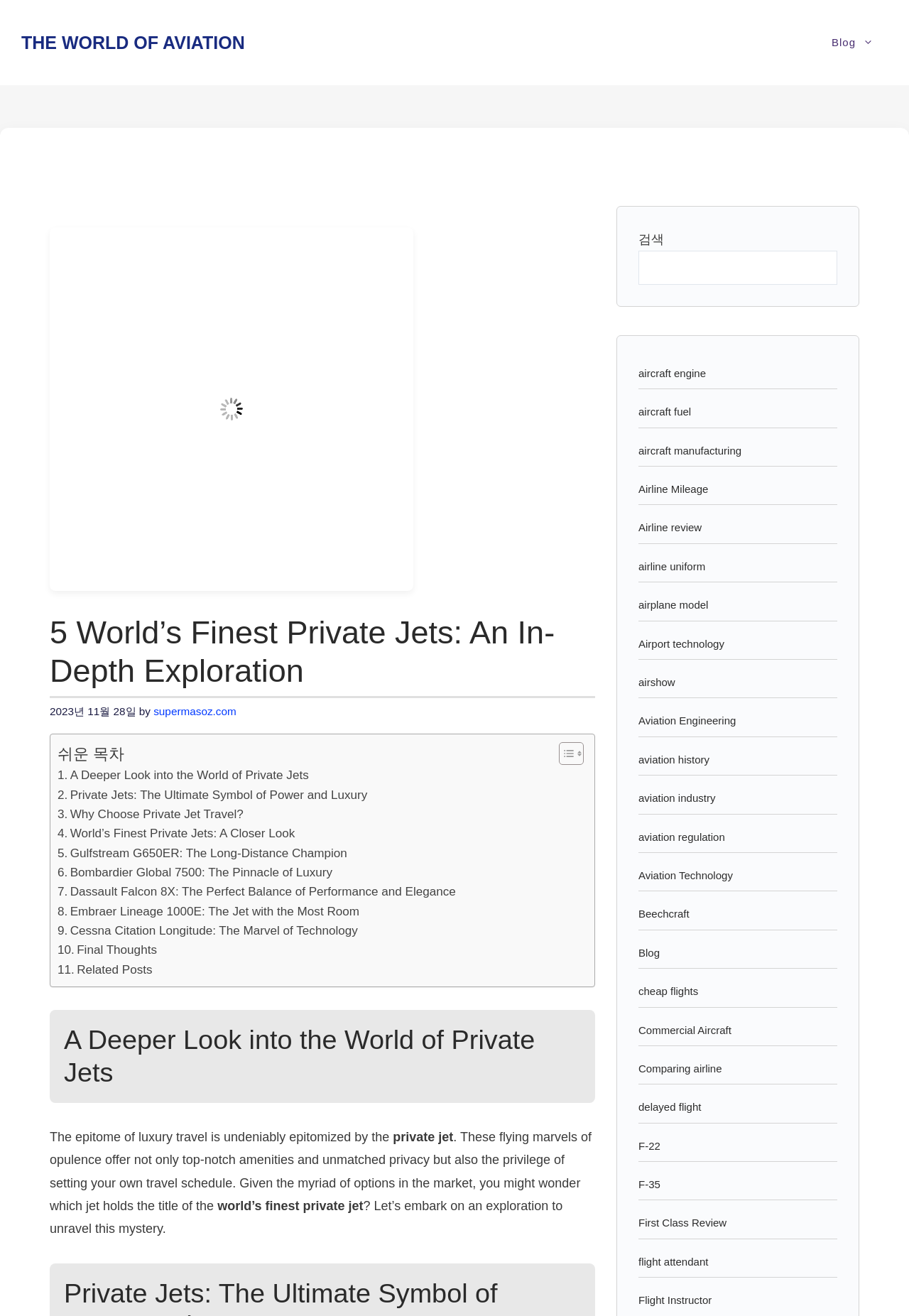How many links are in the primary navigation?
Please provide a single word or phrase answer based on the image.

6